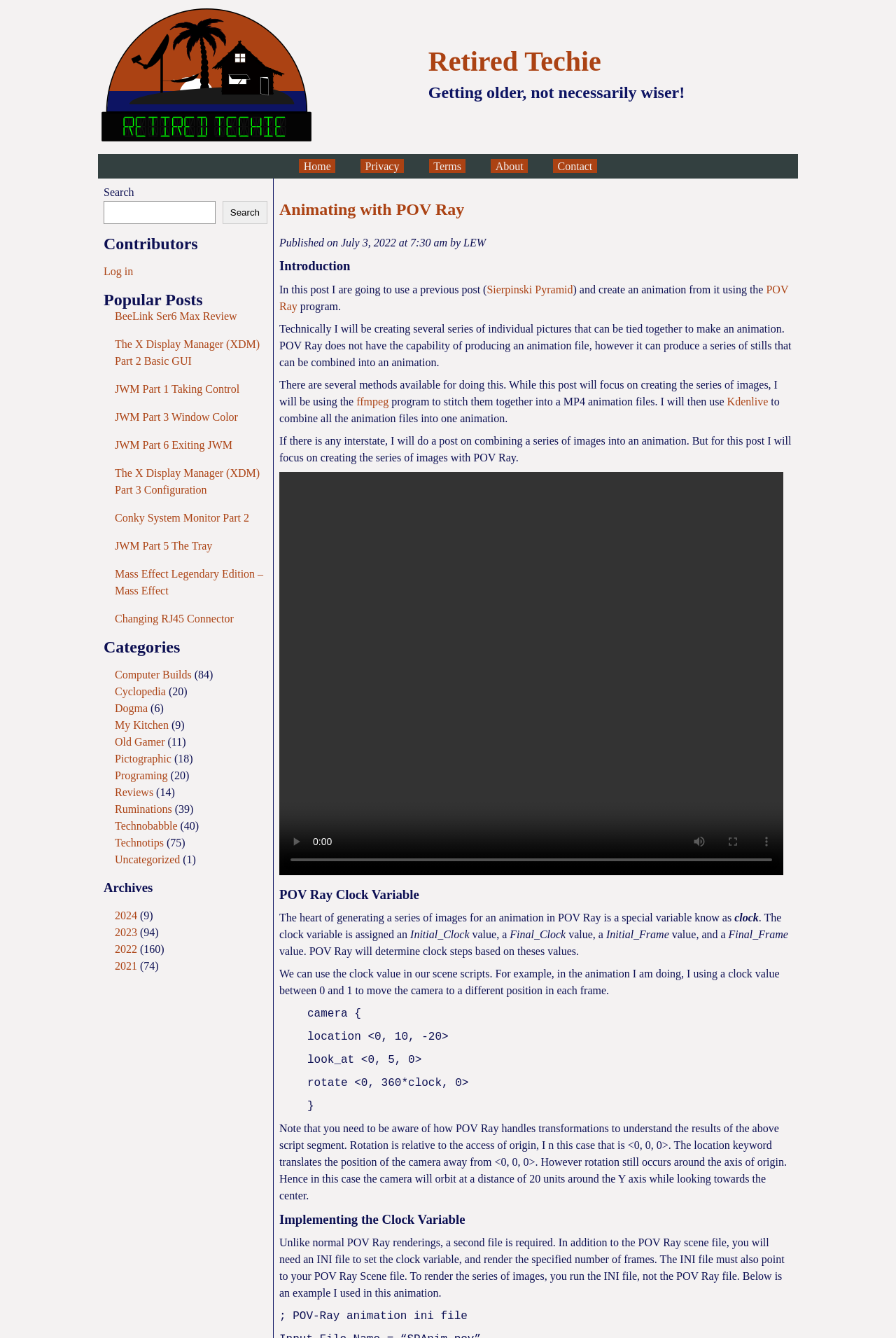Provide the bounding box coordinates, formatted as (top-left x, top-left y, bottom-right x, bottom-right y), with all values being floating point numbers between 0 and 1. Identify the bounding box of the UI element that matches the description: Reviews

[0.128, 0.588, 0.171, 0.597]